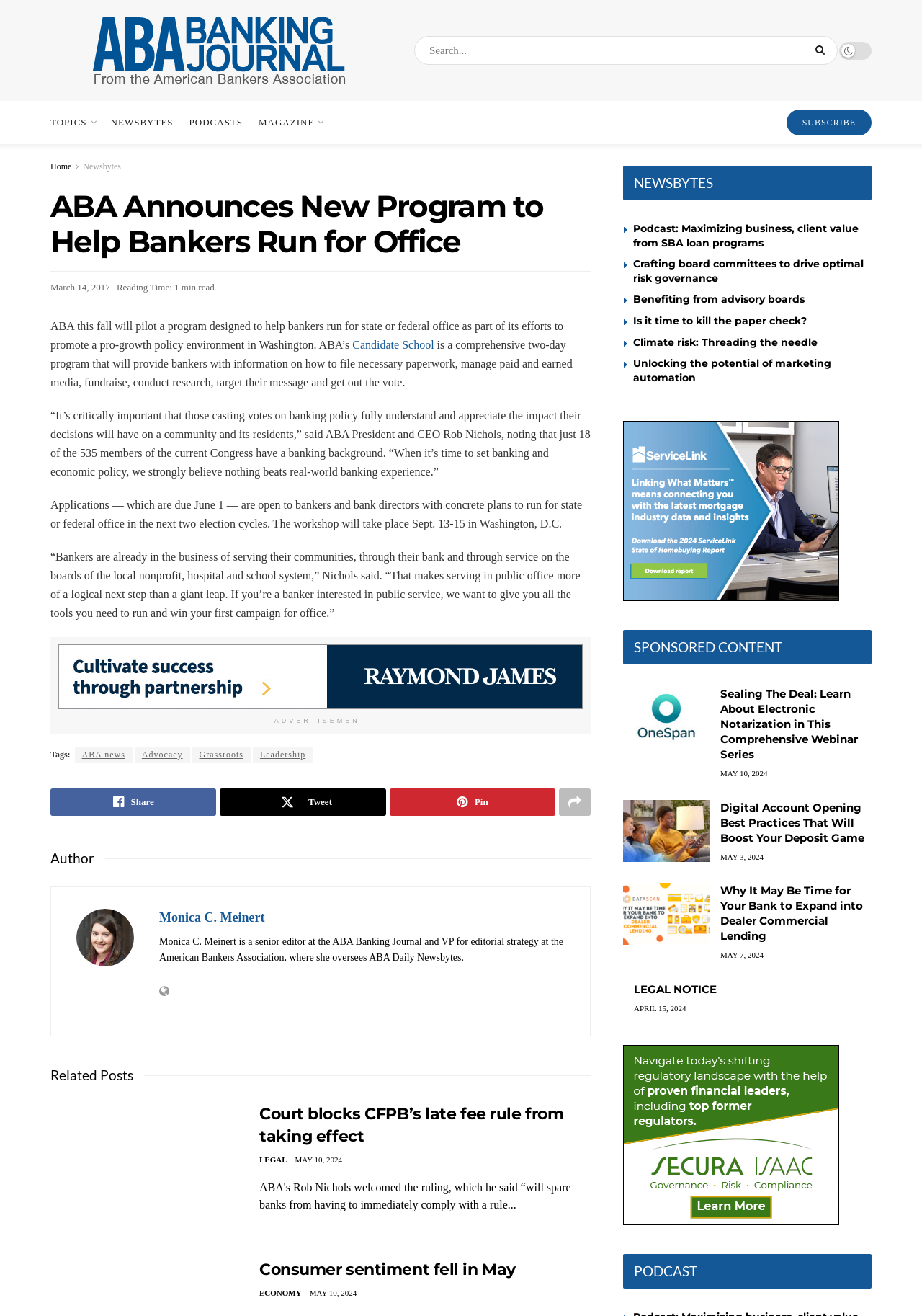Identify the bounding box for the given UI element using the description provided. Coordinates should be in the format (top-left x, top-left y, bottom-right x, bottom-right y) and must be between 0 and 1. Here is the description: Candidate School

[0.382, 0.257, 0.471, 0.267]